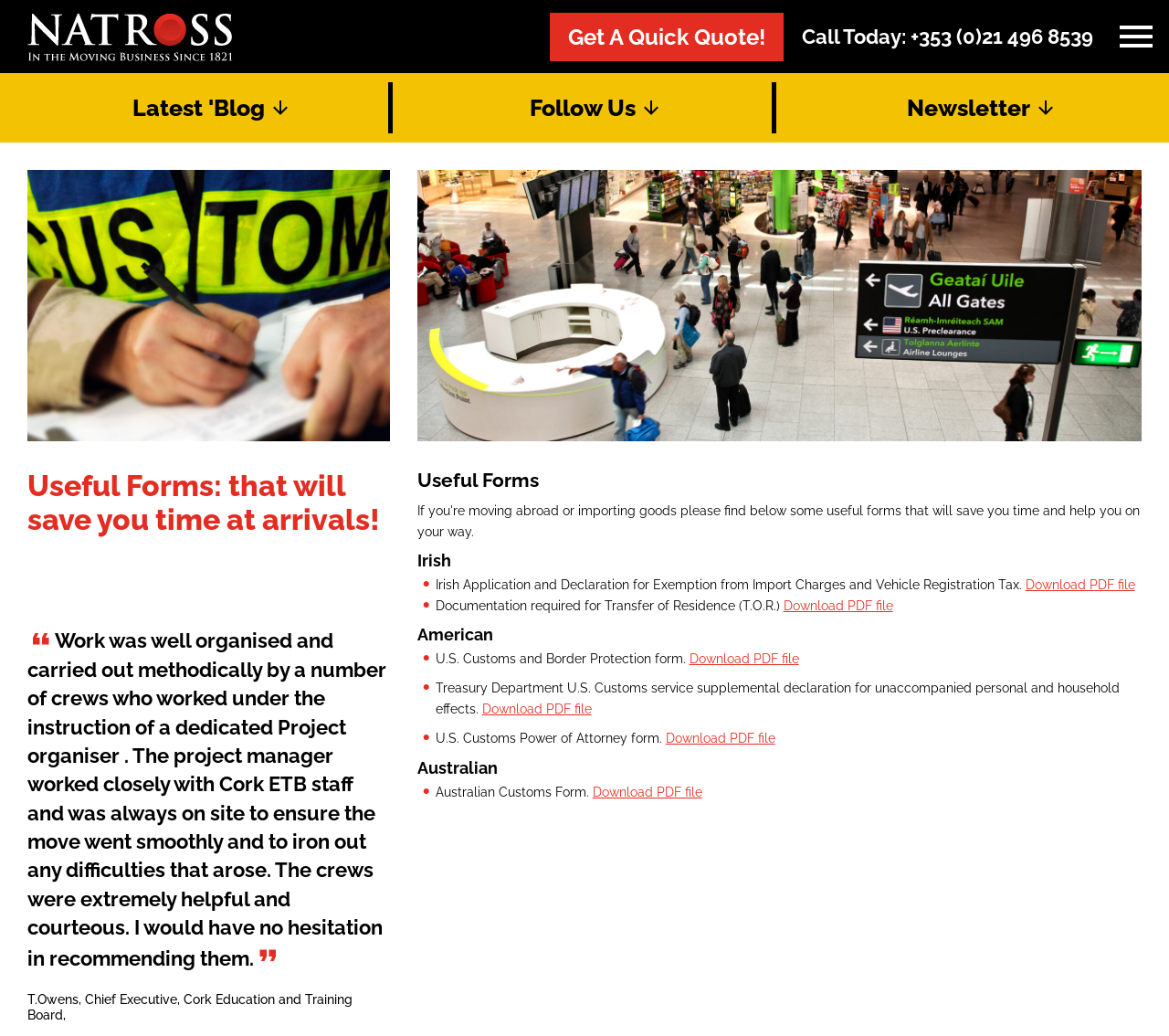Can you specify the bounding box coordinates of the area that needs to be clicked to fulfill the following instruction: "Sign up to the newsletter"?

[0.938, 0.177, 0.977, 0.221]